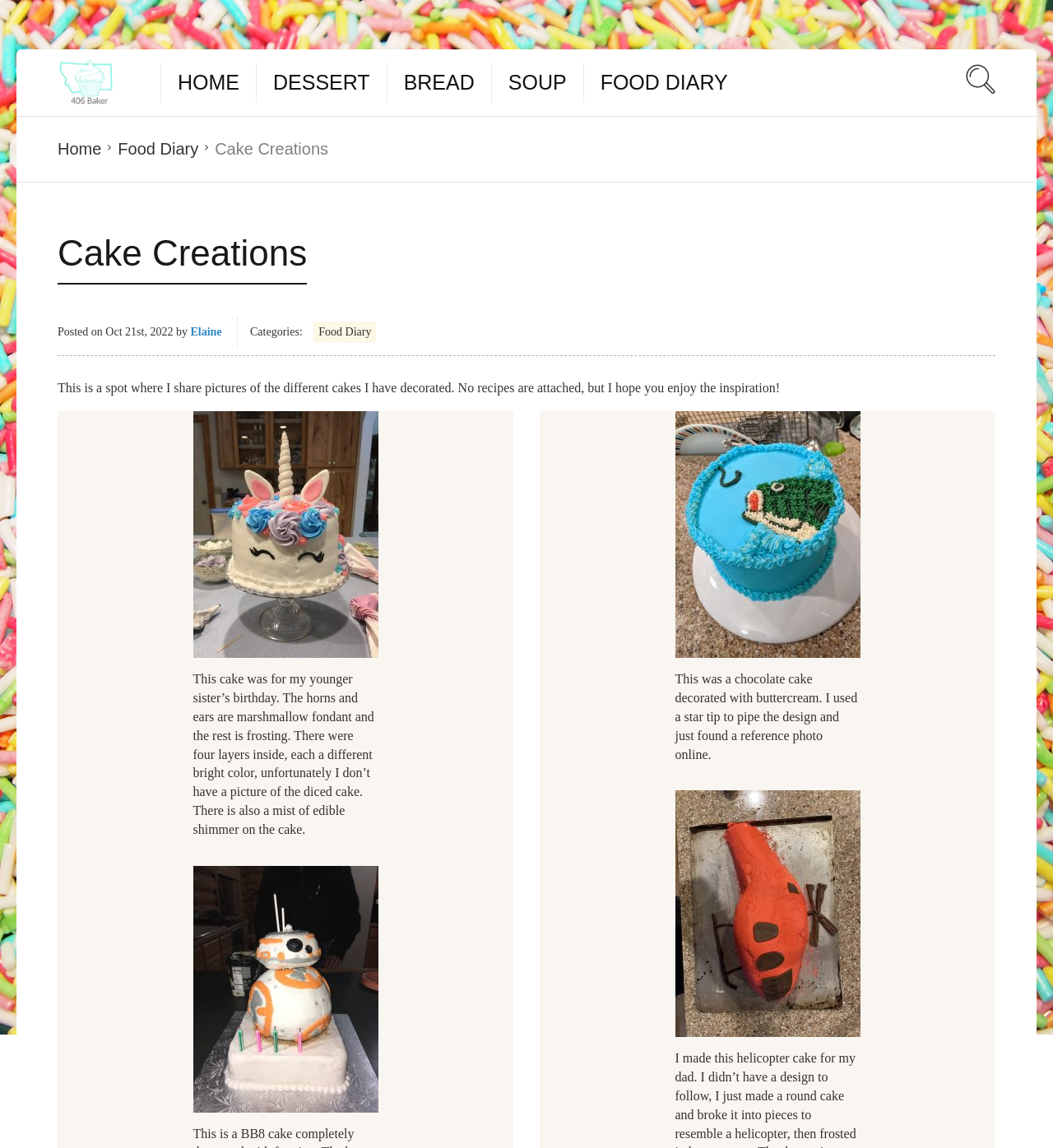What is the author of the posted article? Examine the screenshot and reply using just one word or a brief phrase.

Elaine